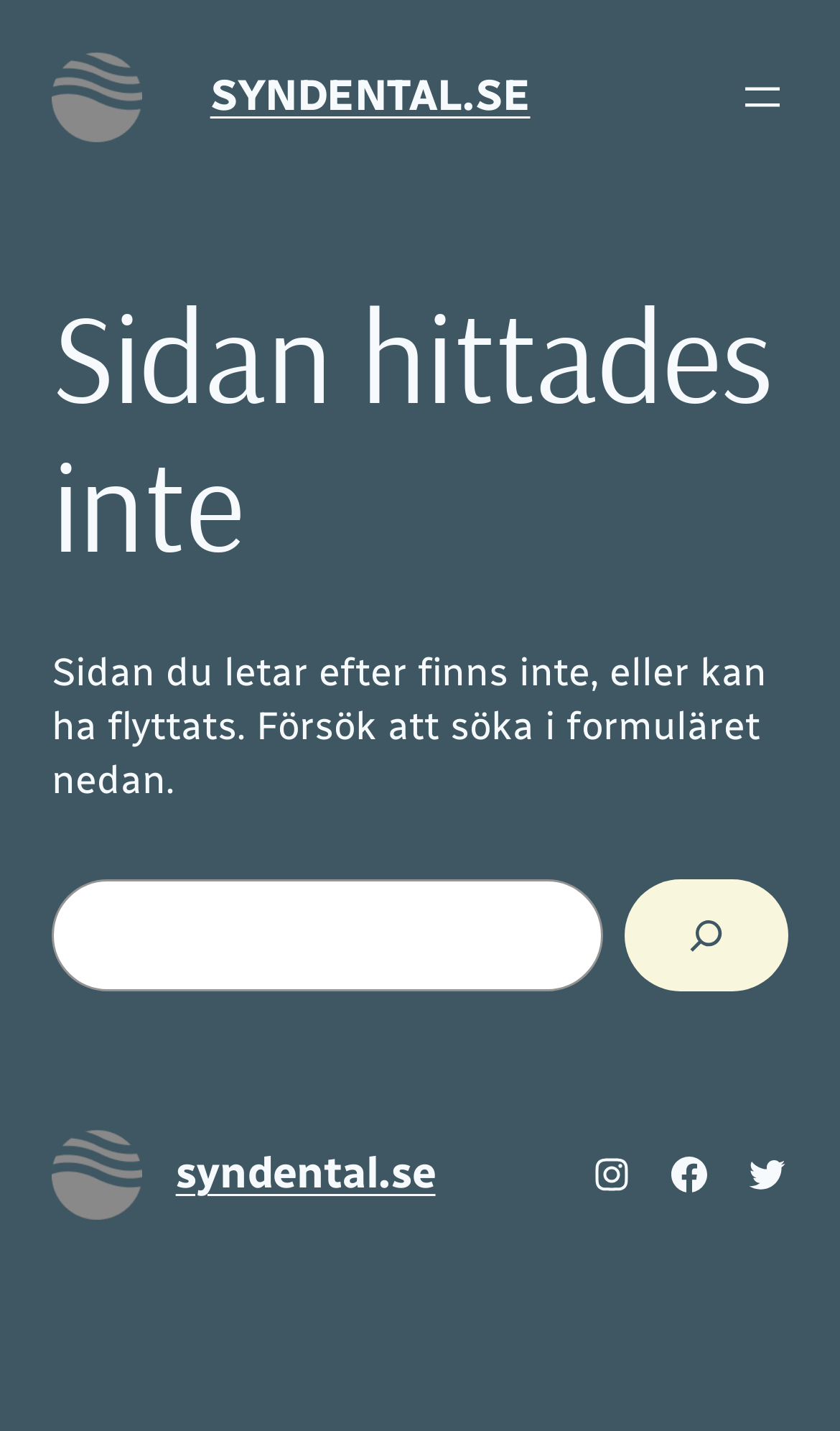Locate the UI element described by CONTACT in the provided webpage screenshot. Return the bounding box coordinates in the format (top-left x, top-left y, bottom-right x, bottom-right y), ensuring all values are between 0 and 1.

None